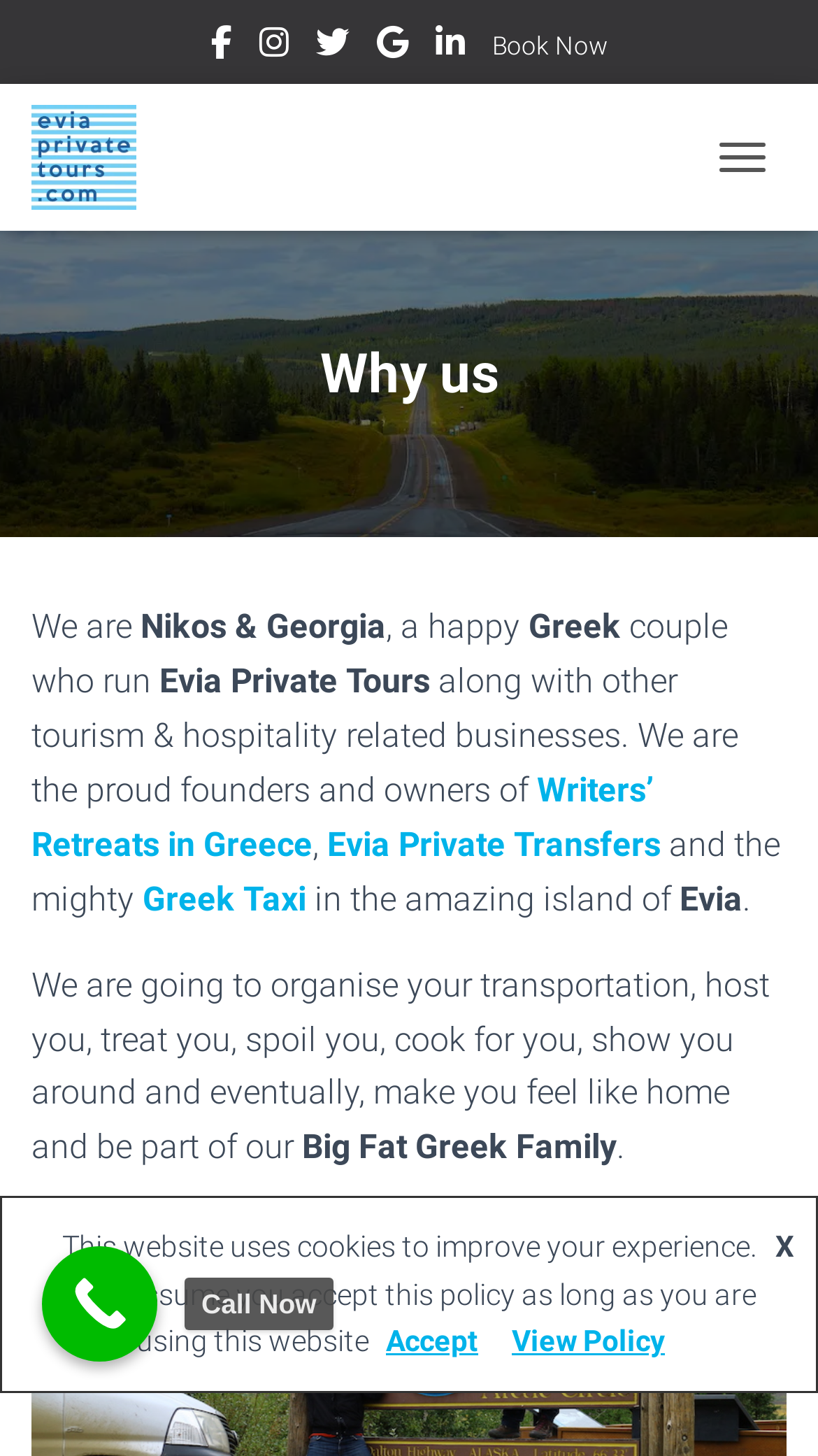Extract the bounding box coordinates for the UI element described by the text: "Ethereal Matters". The coordinates should be in the form of [left, top, right, bottom] with values between 0 and 1.

None